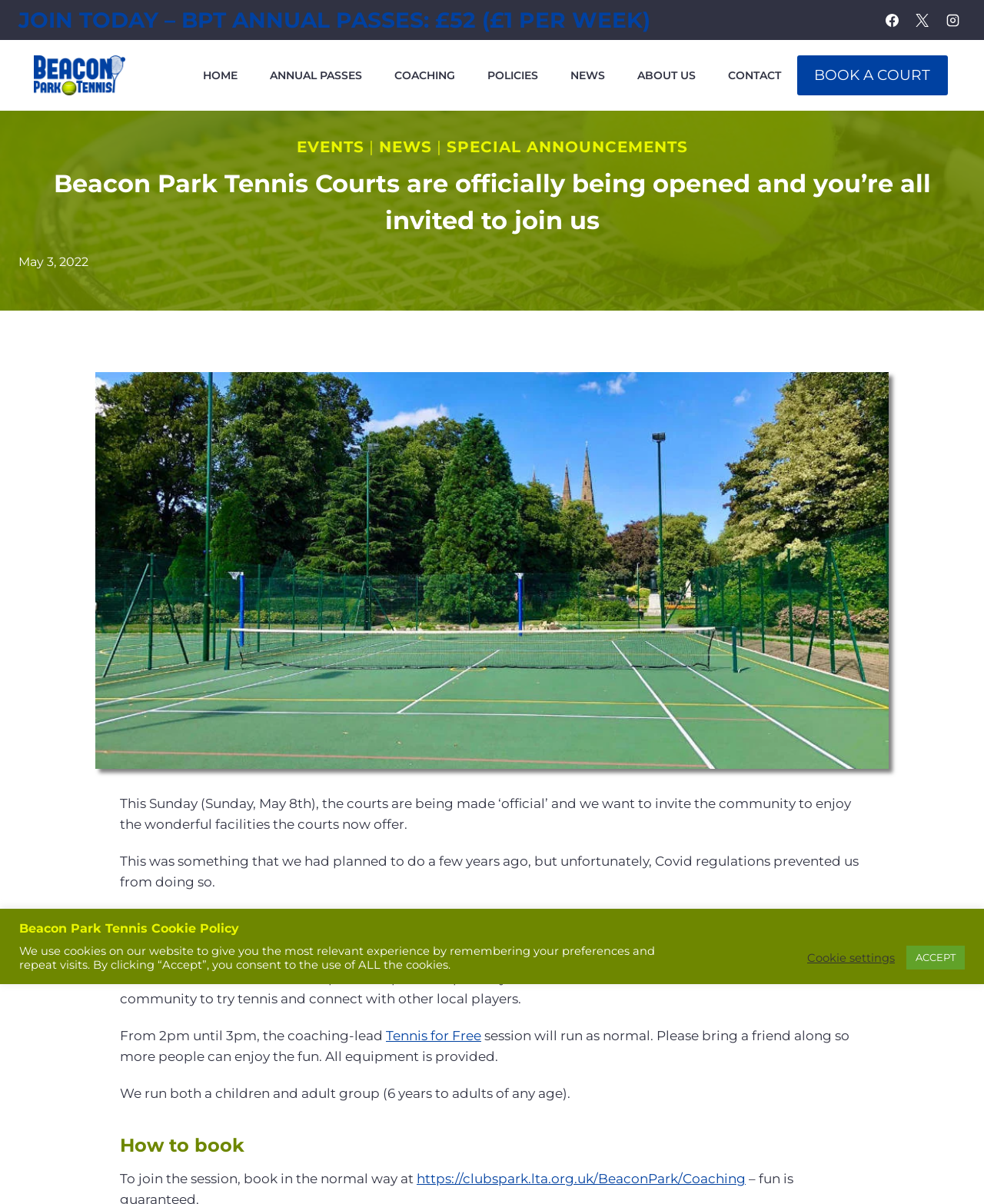Determine the bounding box coordinates of the clickable region to follow the instruction: "Click the 'NEWS' link".

[0.385, 0.114, 0.439, 0.13]